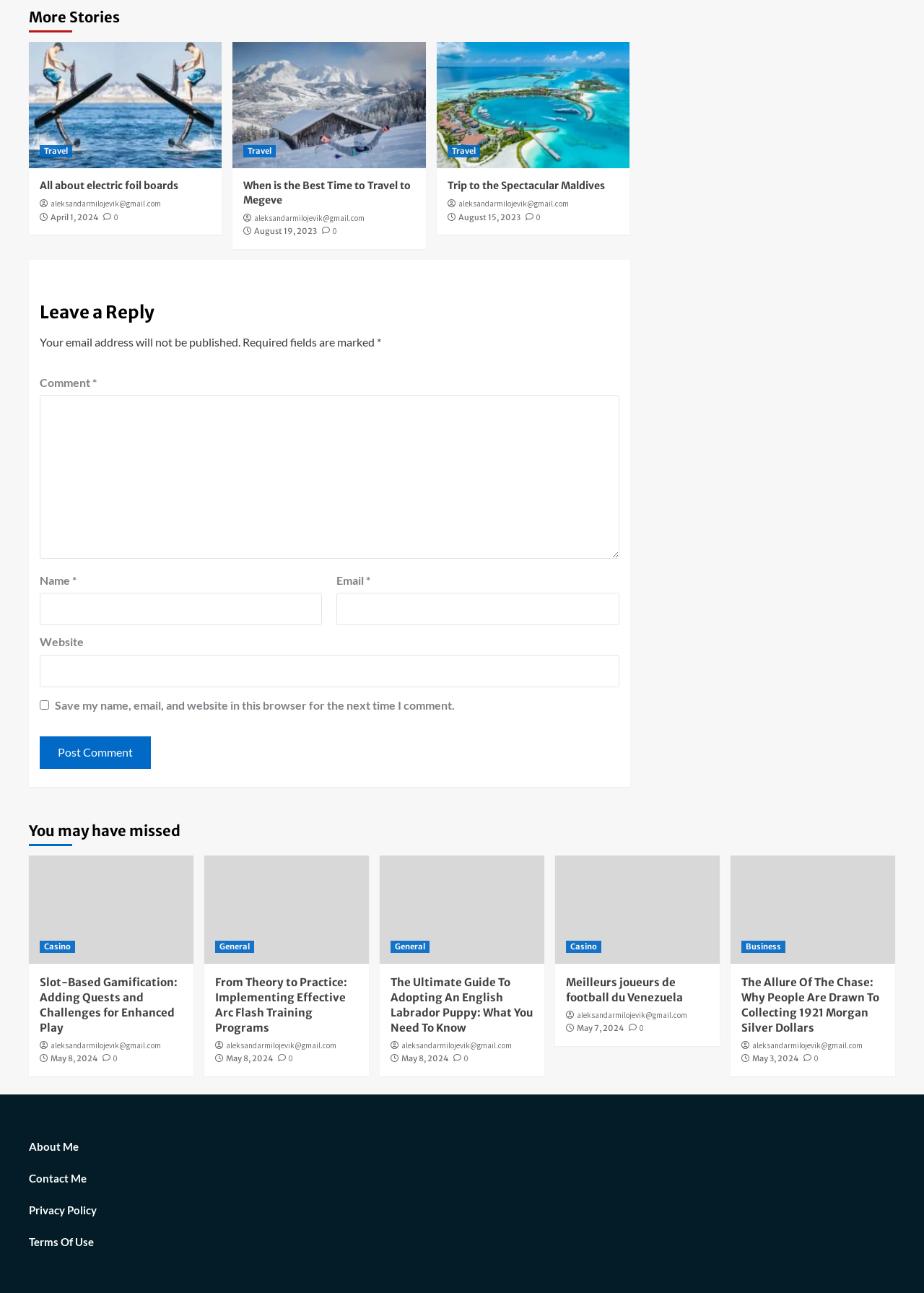How many articles are listed under 'You may have missed'?
Please provide a detailed answer to the question.

There are four articles listed under the heading 'You may have missed', each with a figure, figcaption, and links.